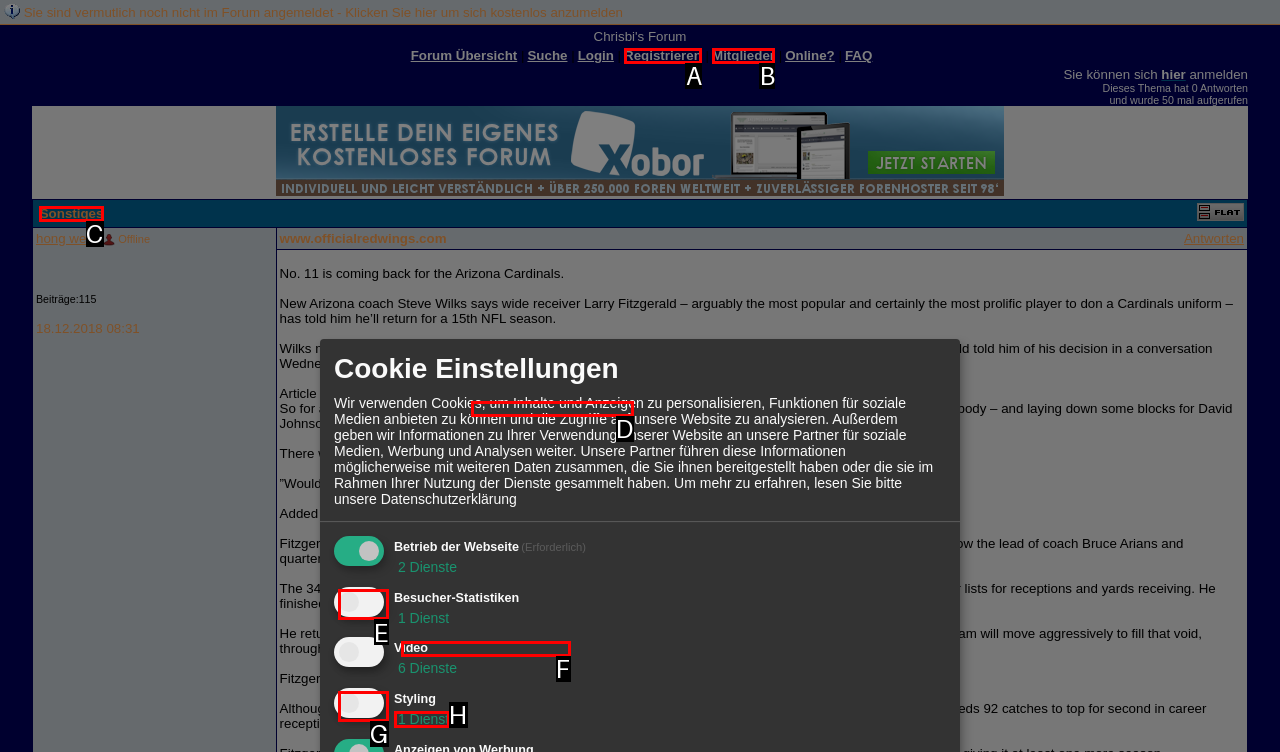Using the provided description: parent_node: Styling aria-describedby="purpose-item-styling-description", select the most fitting option and return its letter directly from the choices.

G